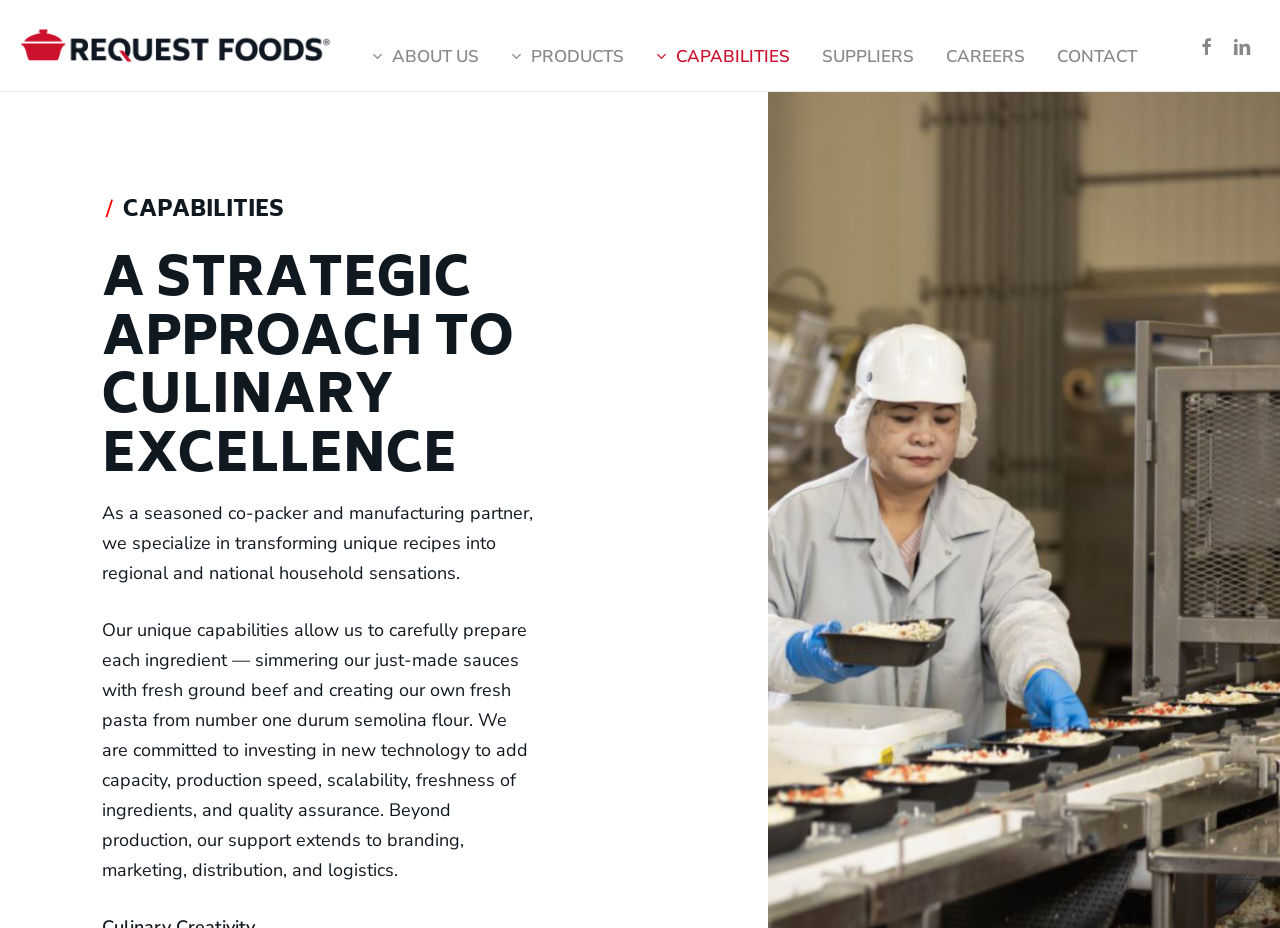Determine the bounding box for the HTML element described here: "About Us". The coordinates should be given as [left, top, right, bottom] with each number being a float between 0 and 1.

[0.278, 0.052, 0.387, 0.07]